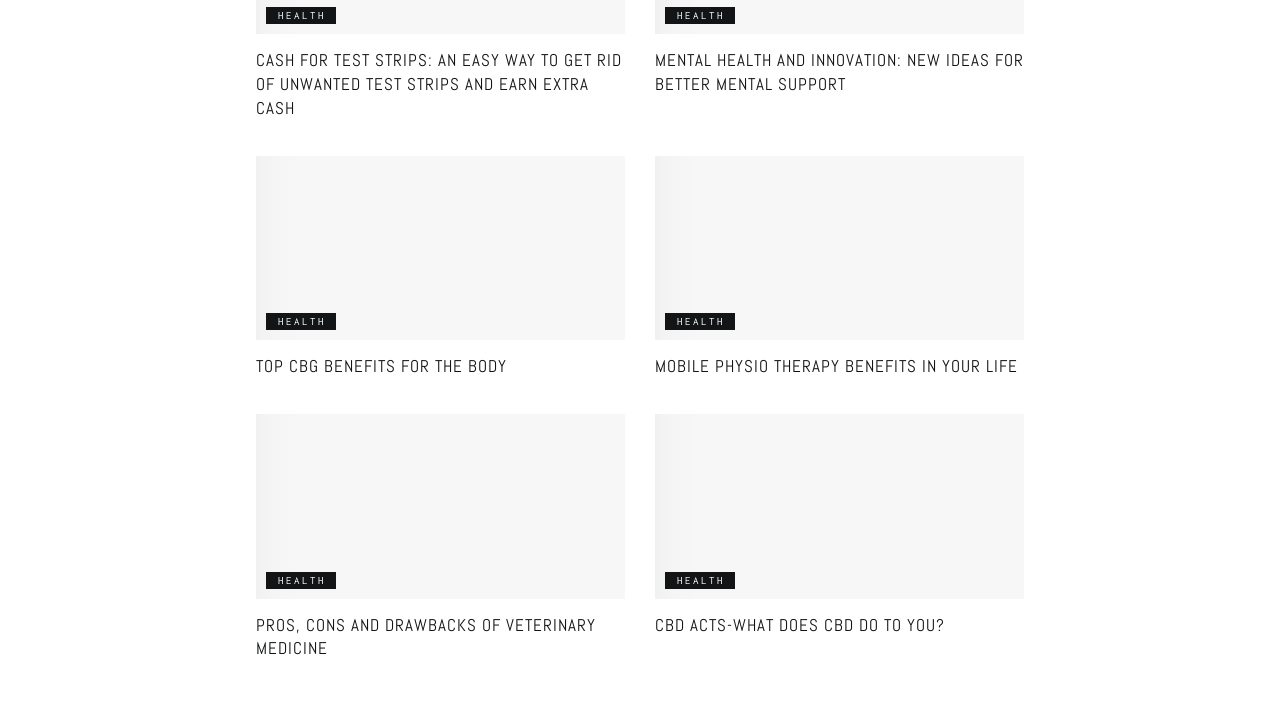Find the bounding box coordinates of the element's region that should be clicked in order to follow the given instruction: "Learn about 'MOBILE PHYSIO THERAPY BENEFITS IN YOUR LIFE'". The coordinates should consist of four float numbers between 0 and 1, i.e., [left, top, right, bottom].

[0.512, 0.494, 0.8, 0.527]